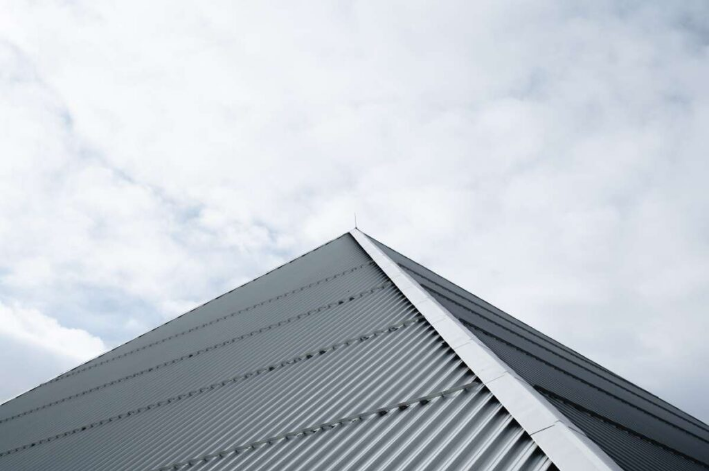What is the dominant color of the garage roof?
Analyze the image and provide a thorough answer to the question.

The caption describes the roof as having a light gray color that blends subtly with the sky above, suggesting that light gray is the dominant color of the garage roof.